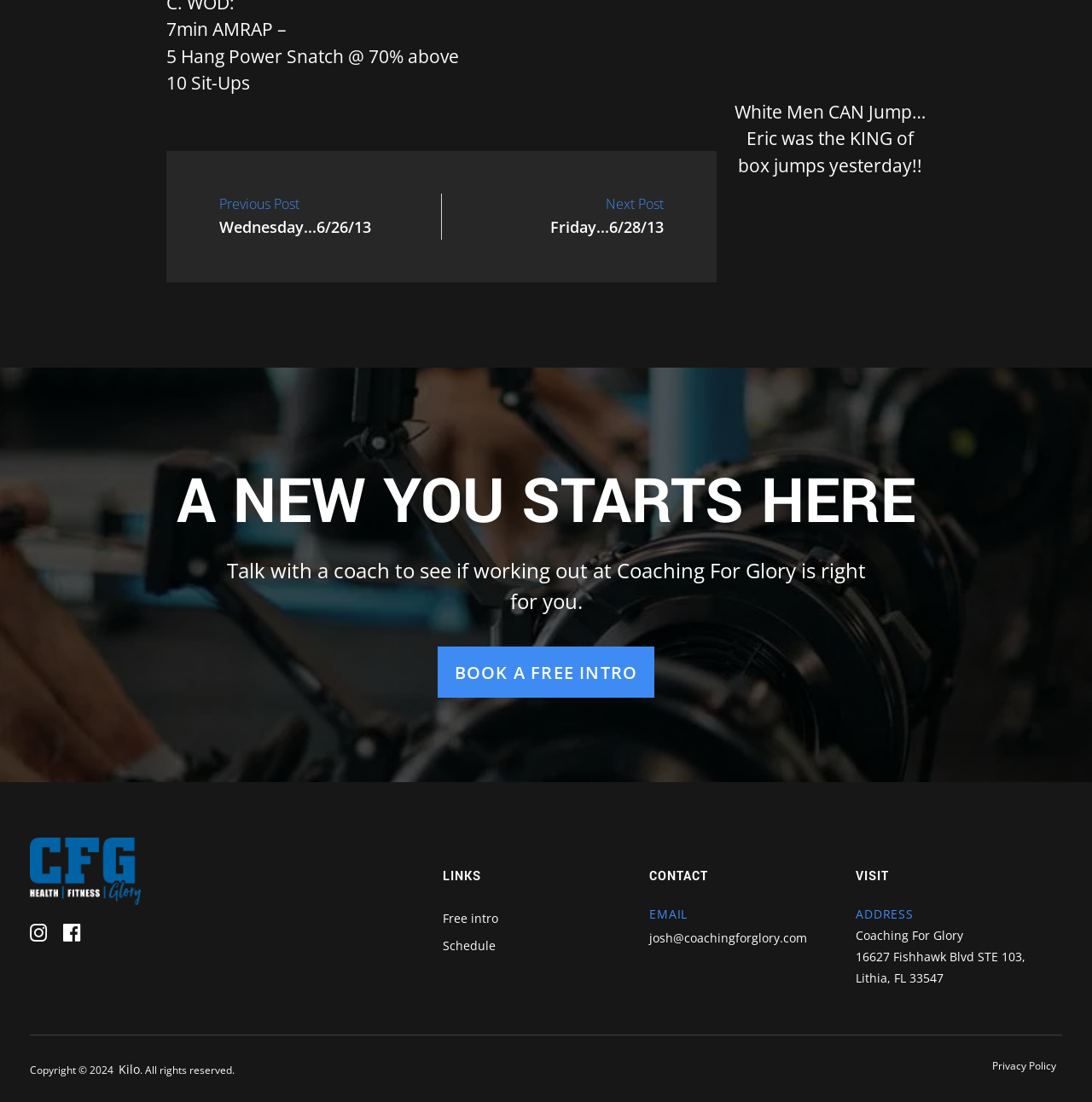Bounding box coordinates are specified in the format (top-left x, top-left y, bottom-right x, bottom-right y). All values are floating point numbers bounded between 0 and 1. Please provide the bounding box coordinate of the region this sentence describes: Free intro

[0.405, 0.826, 0.456, 0.841]